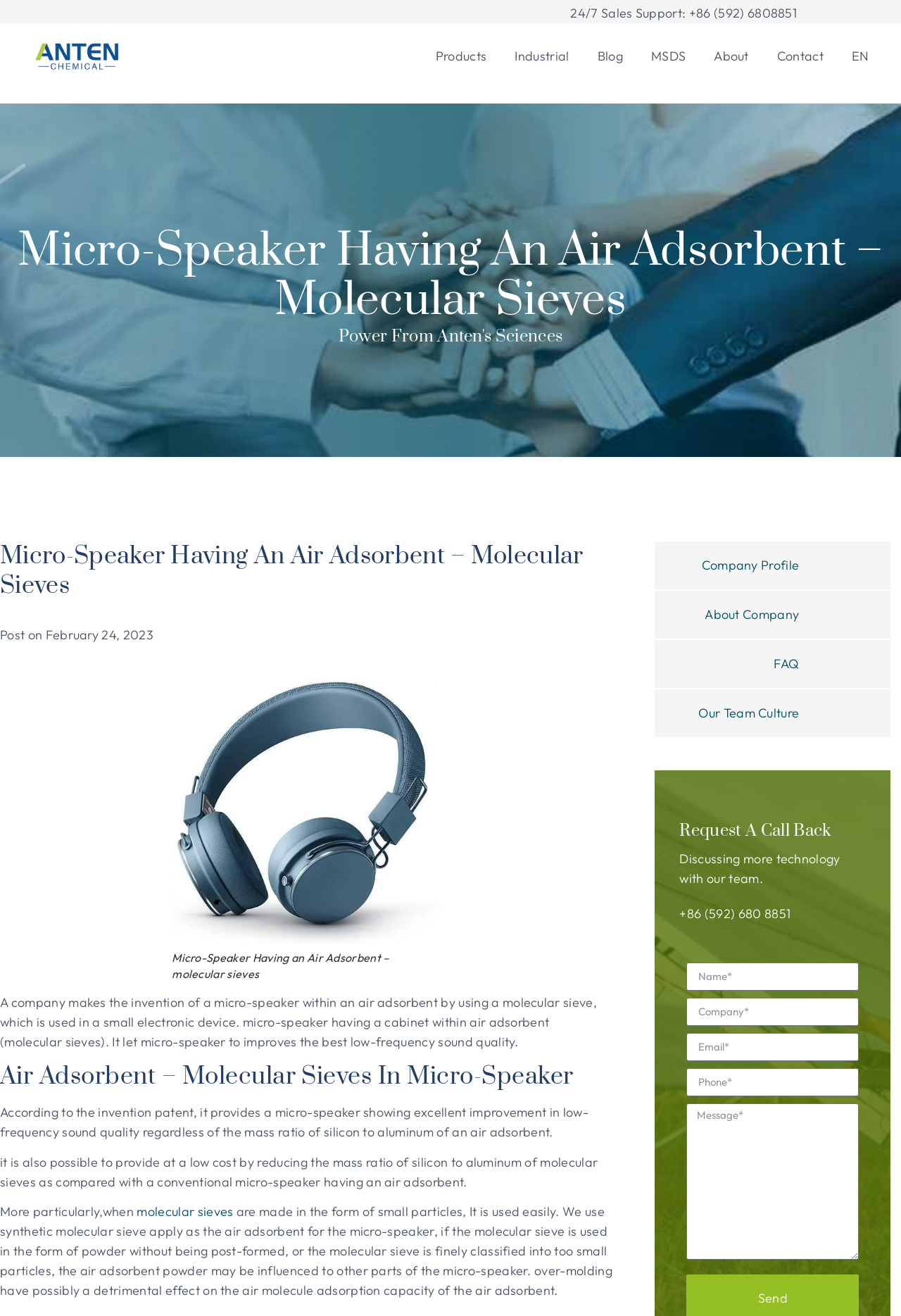Please determine the bounding box coordinates of the area that needs to be clicked to complete this task: 'Click the 'molecular sieves' link'. The coordinates must be four float numbers between 0 and 1, formatted as [left, top, right, bottom].

[0.152, 0.915, 0.259, 0.927]